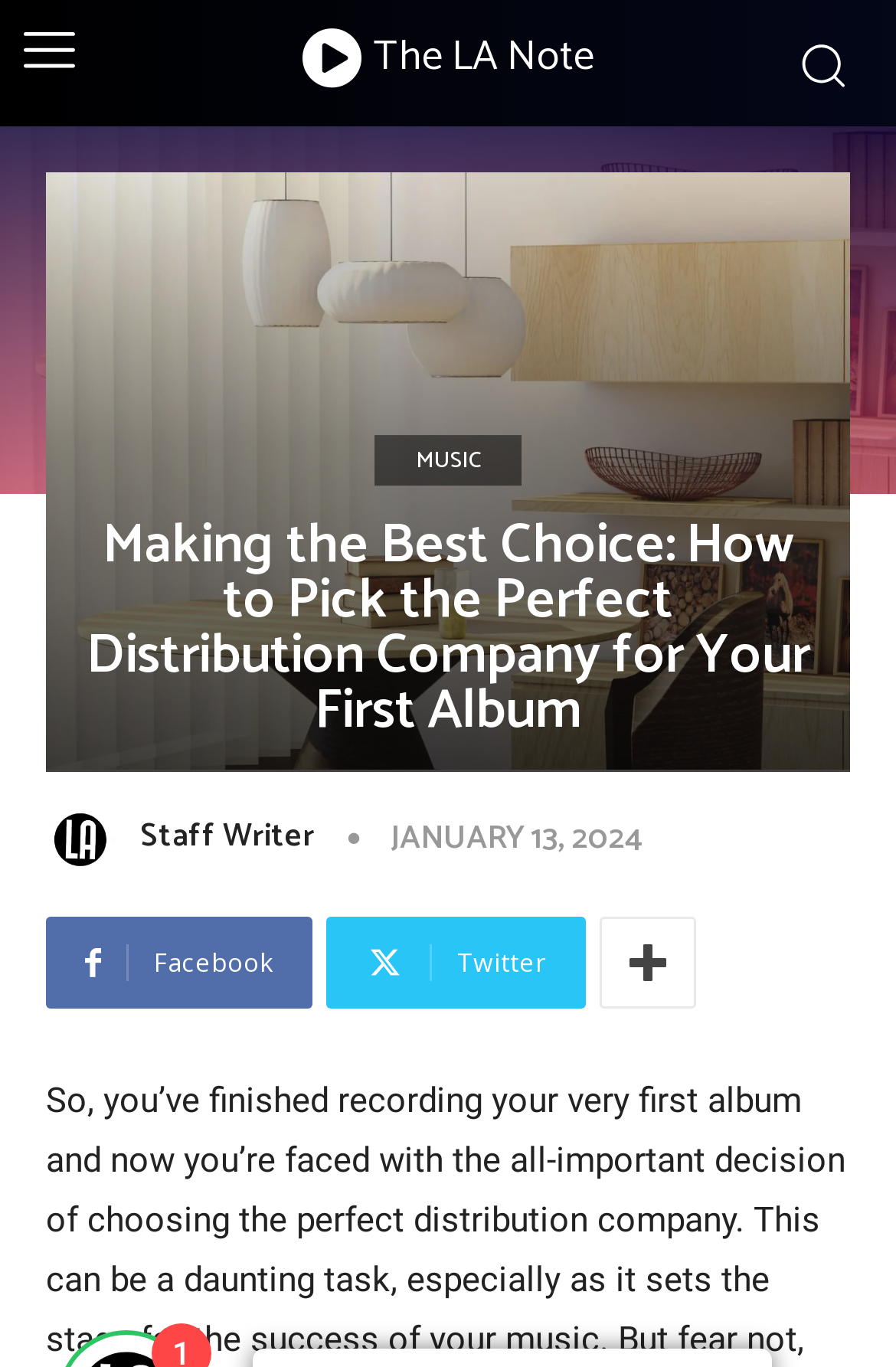Locate the bounding box coordinates of the item that should be clicked to fulfill the instruction: "Read the article title".

[0.096, 0.38, 0.904, 0.541]